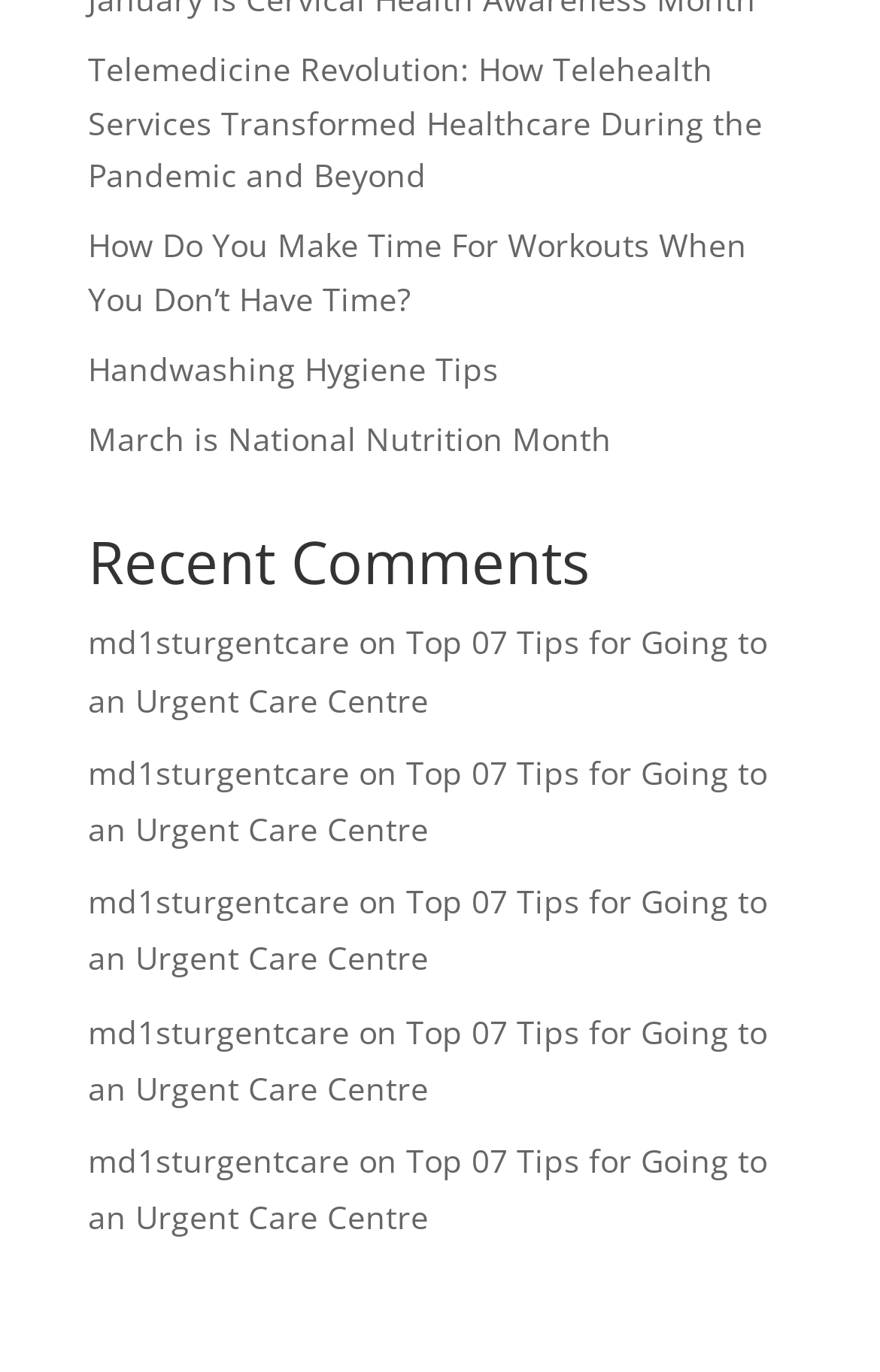Calculate the bounding box coordinates of the UI element given the description: "Handwashing Hygiene Tips".

[0.1, 0.253, 0.567, 0.284]